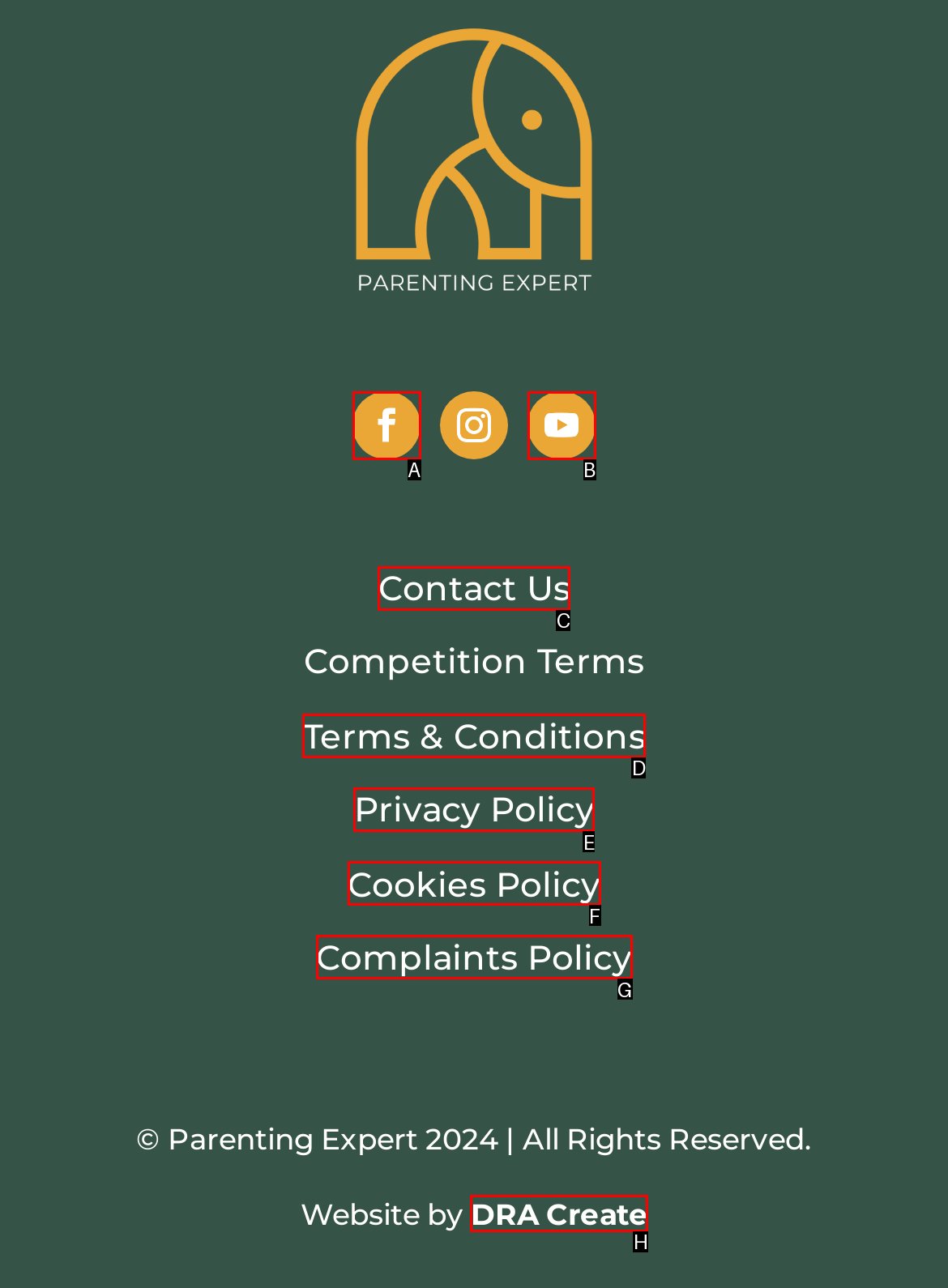Choose the letter that best represents the description: Terms & Conditions. Provide the letter as your response.

D